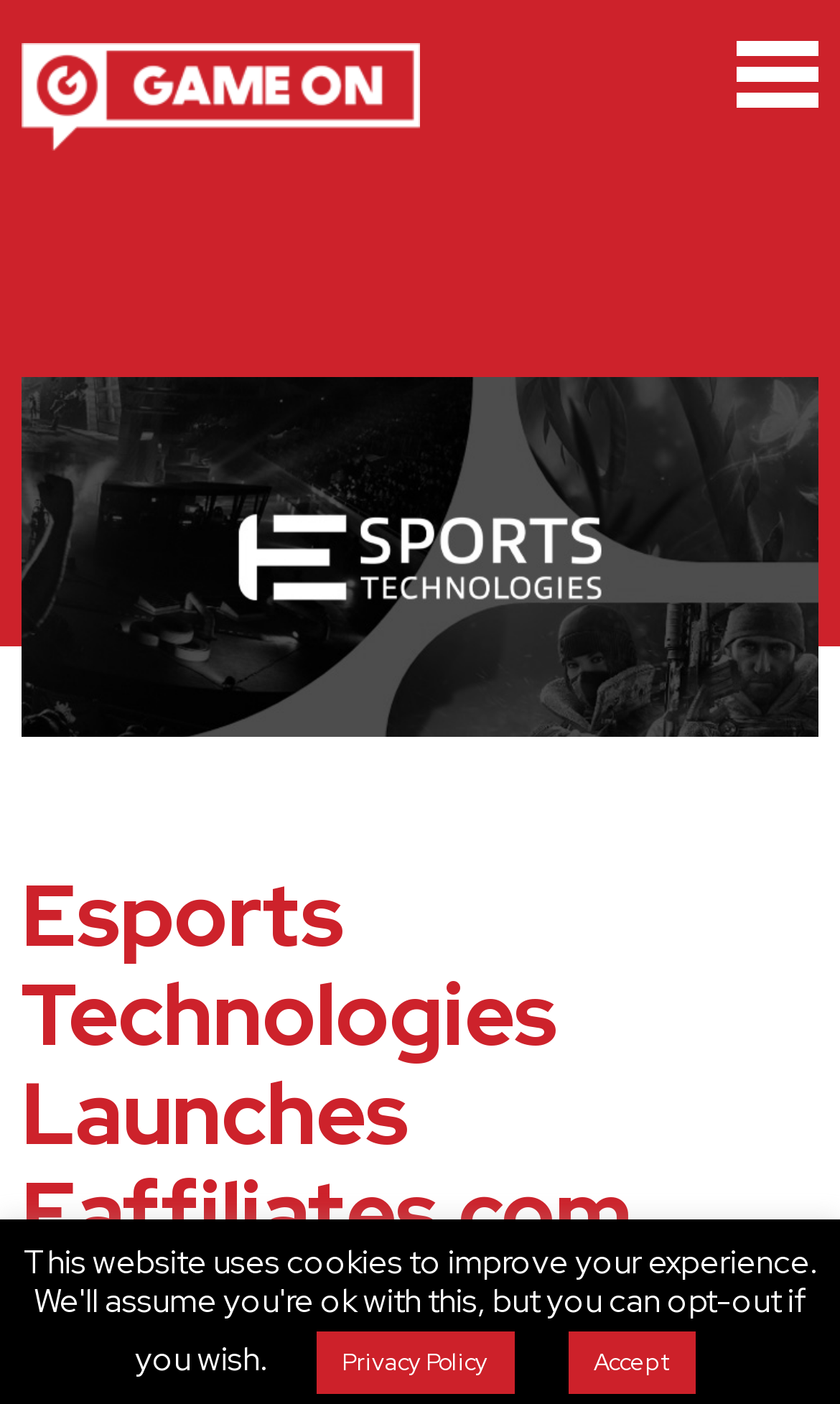What is the position of the 'Privacy Policy' button? Using the information from the screenshot, answer with a single word or phrase.

Below the main content